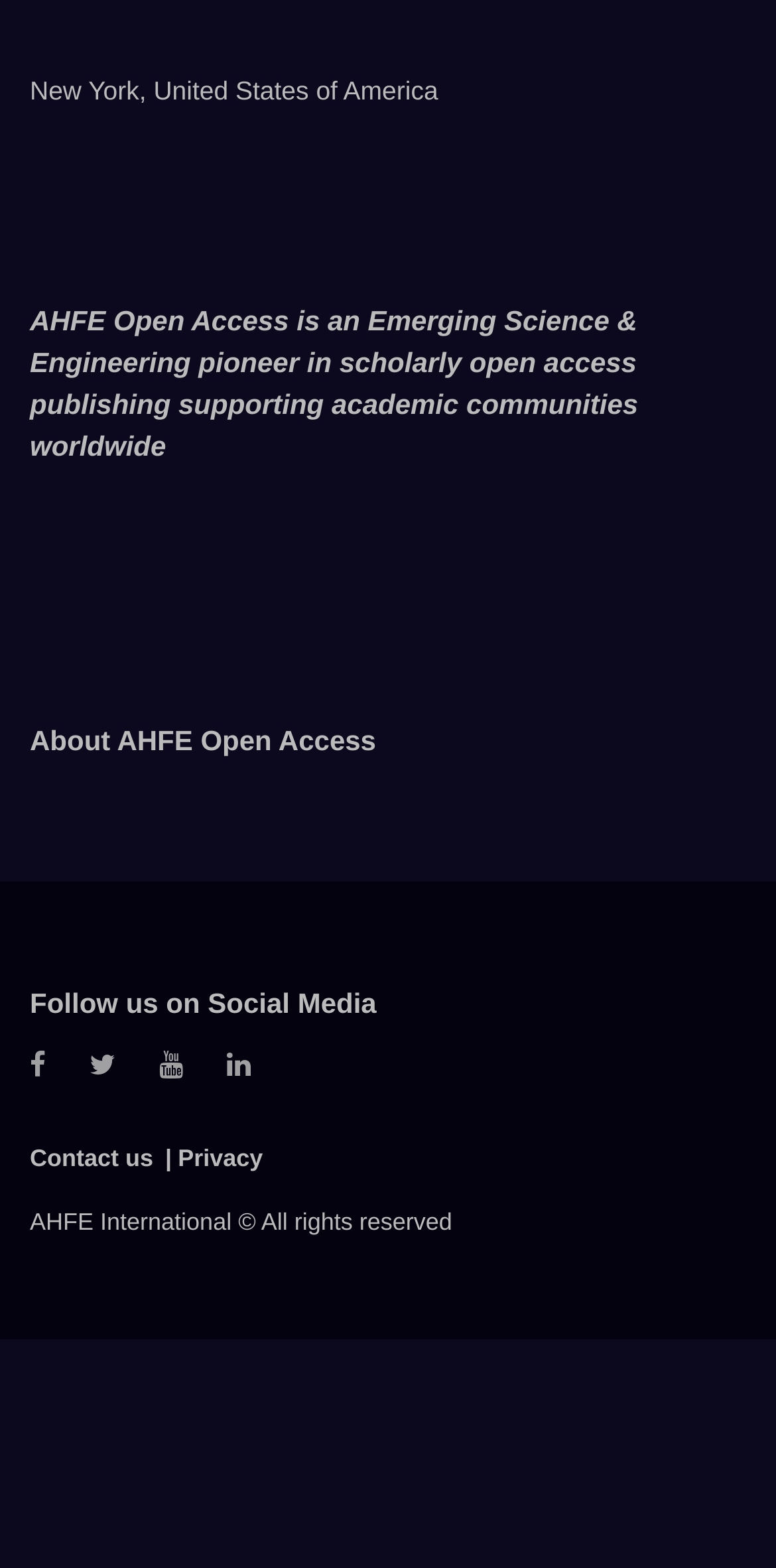What is the copyright information?
Answer the question with as much detail as possible.

The webpage has a static text element at the bottom stating 'AHFE International © All rights reserved', which indicates that AHFE International holds the copyright.